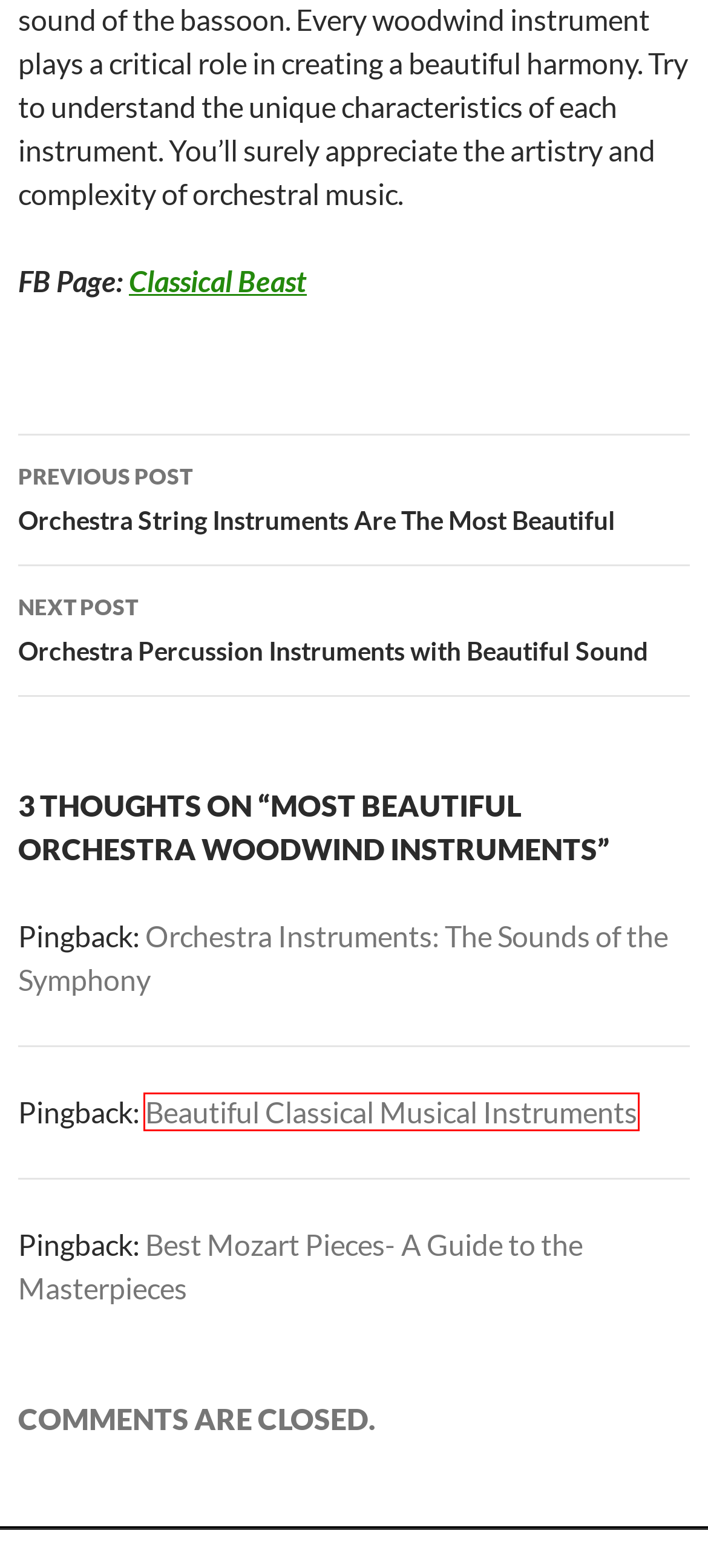Please examine the screenshot provided, which contains a red bounding box around a UI element. Select the webpage description that most accurately describes the new page displayed after clicking the highlighted element. Here are the candidates:
A. Orchestra Percussion Instruments with Beautiful Sound
B. Beautiful Classical Musical Instruments
C. Orchestra String Instruments Are The Most Beautiful
D. Indian Classical Music: The Sound of Tradition
E. Blog Tool, Publishing Platform, and CMS – WordPress.org
F. Best Mozart Pieces- A Guide to the Masterpieces
G. Beautiful Western Classical Music! - Classical Beast
H. Classical Beast - We Talk About Classical Music & Instruments

B